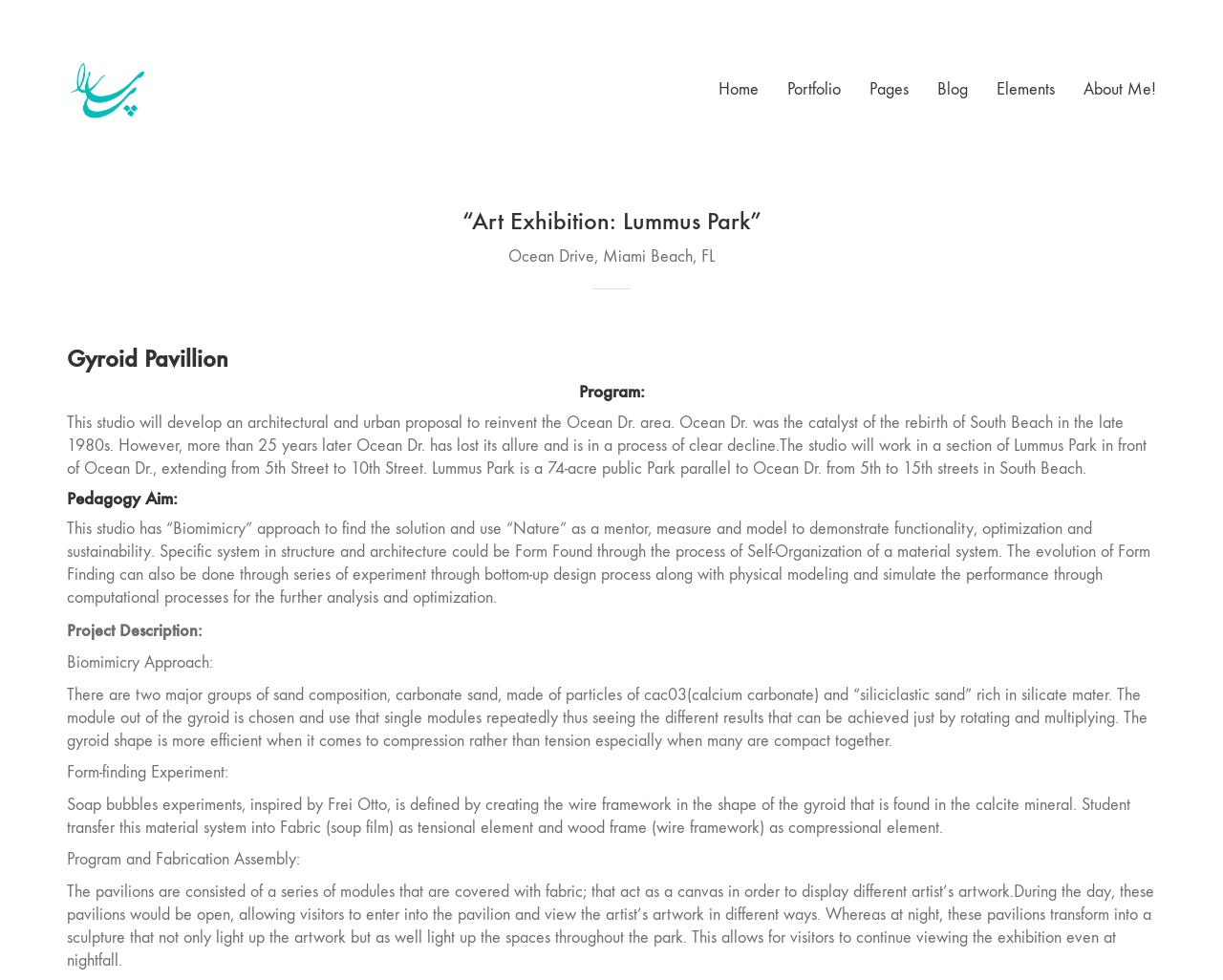Locate the bounding box coordinates for the element described below: "alt="Sara Pezeshk"". The coordinates must be four float values between 0 and 1, formatted as [left, top, right, bottom].

[0.055, 0.049, 0.123, 0.135]